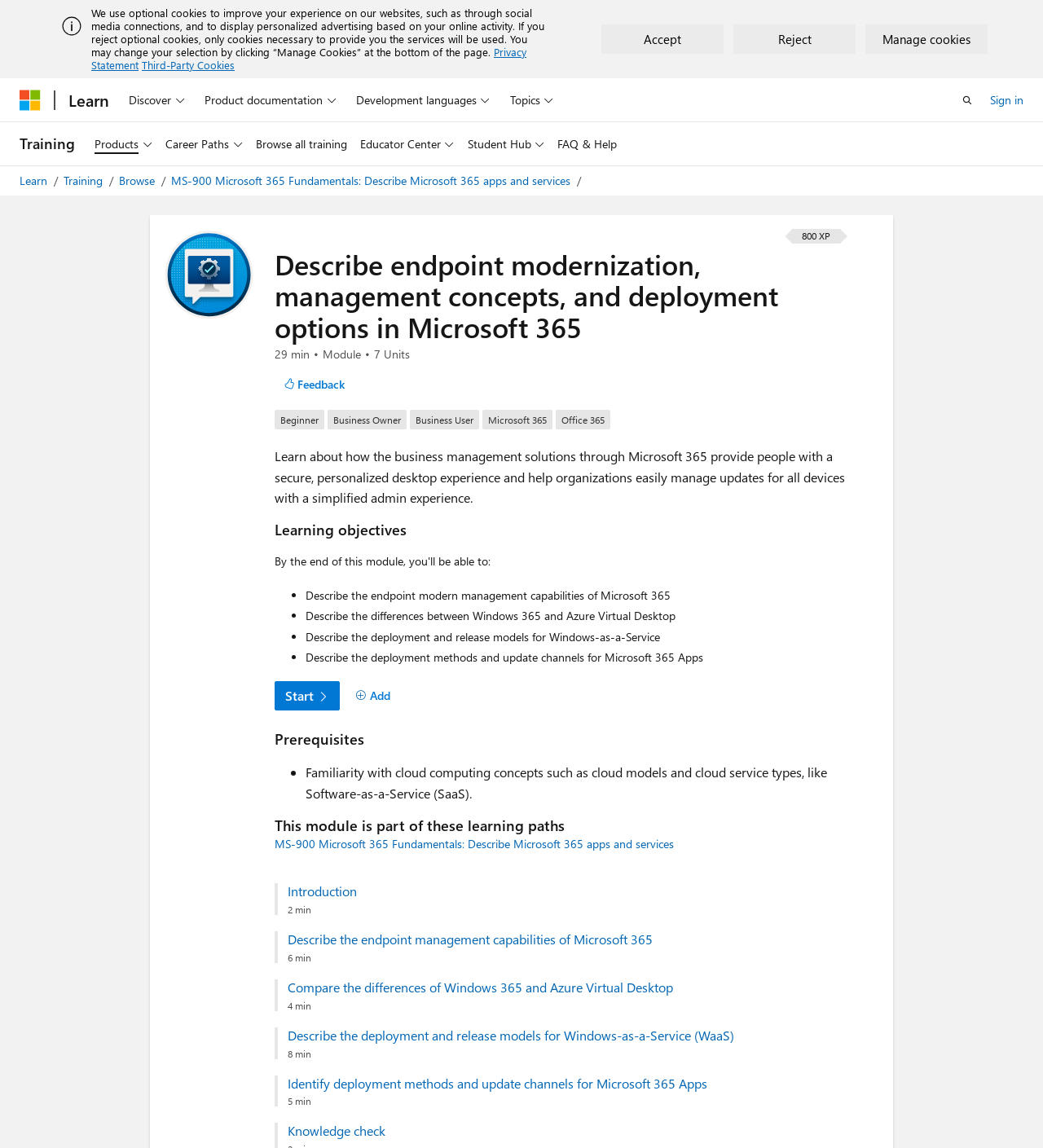What is the level of this training module?
Refer to the image and give a detailed response to the question.

According to the webpage, the level of this training module is Beginner, which is indicated by the StaticText 'Beginner'.